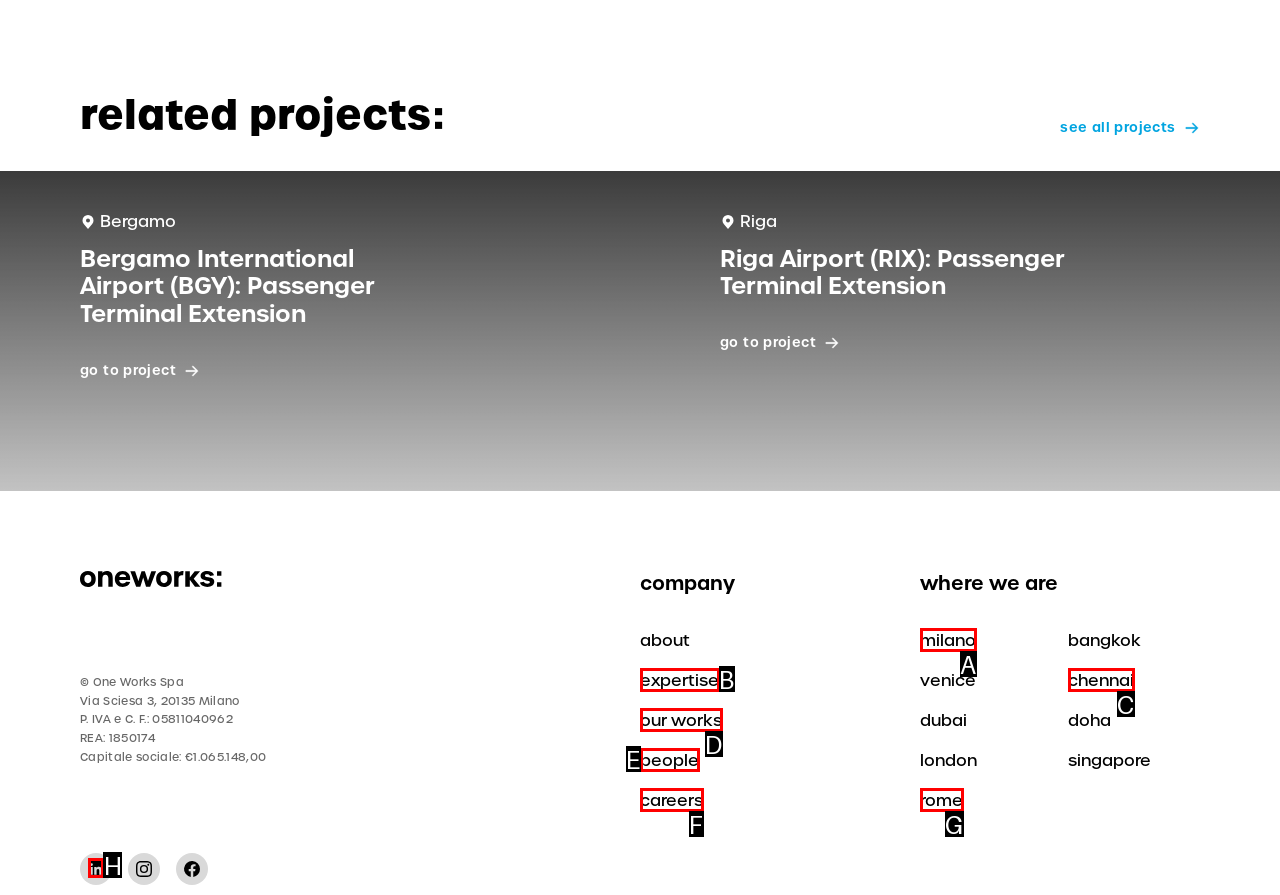Select the proper UI element to click in order to perform the following task: visit LinkedIn. Indicate your choice with the letter of the appropriate option.

H